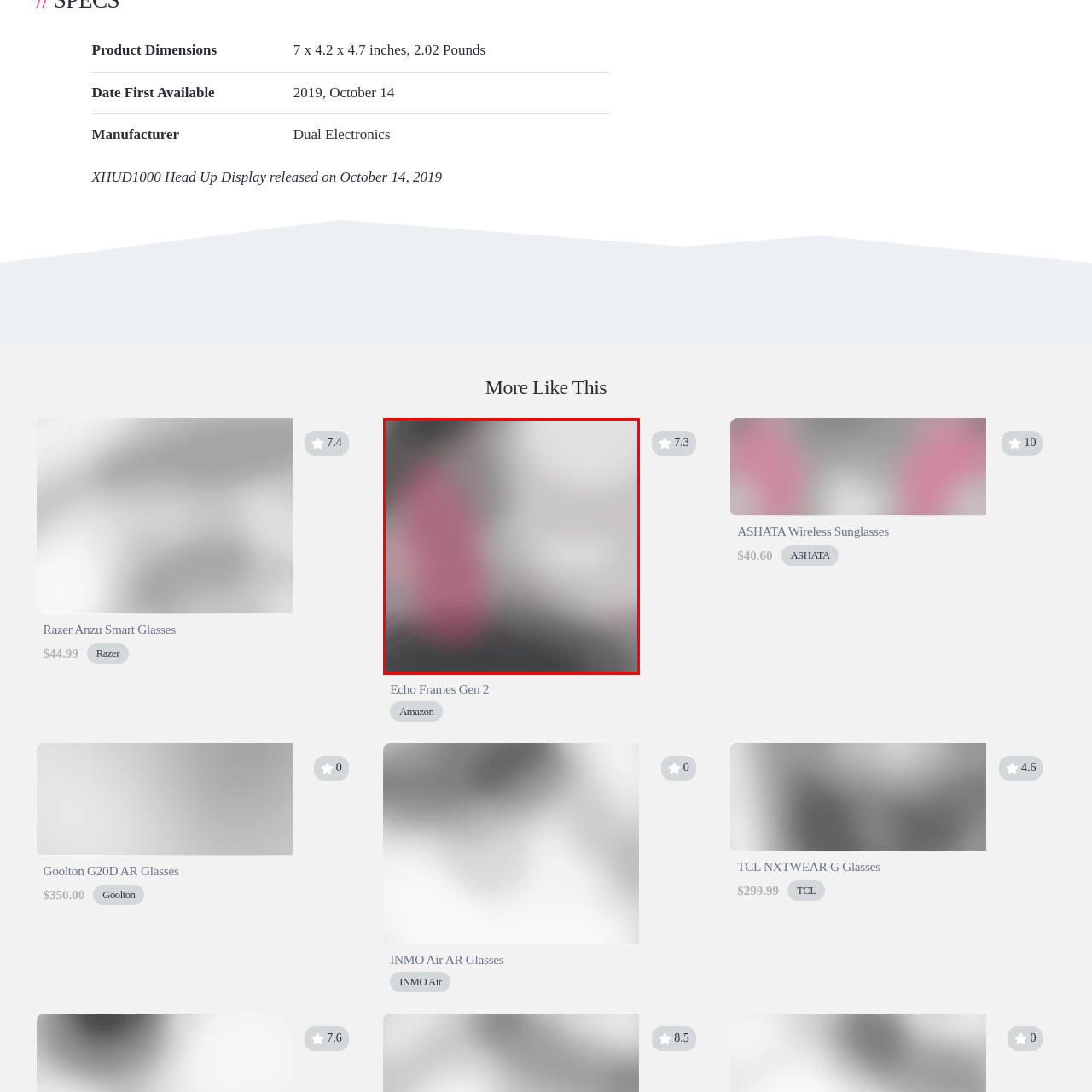When were the Echo Frames Gen 2 released?
Look closely at the image marked with a red bounding box and answer the question with as much detail as possible, drawing from the image.

The caption provides the release date of the Echo Frames Gen 2 as October 14, 2019, which is the specific date when these smart glasses were made available.